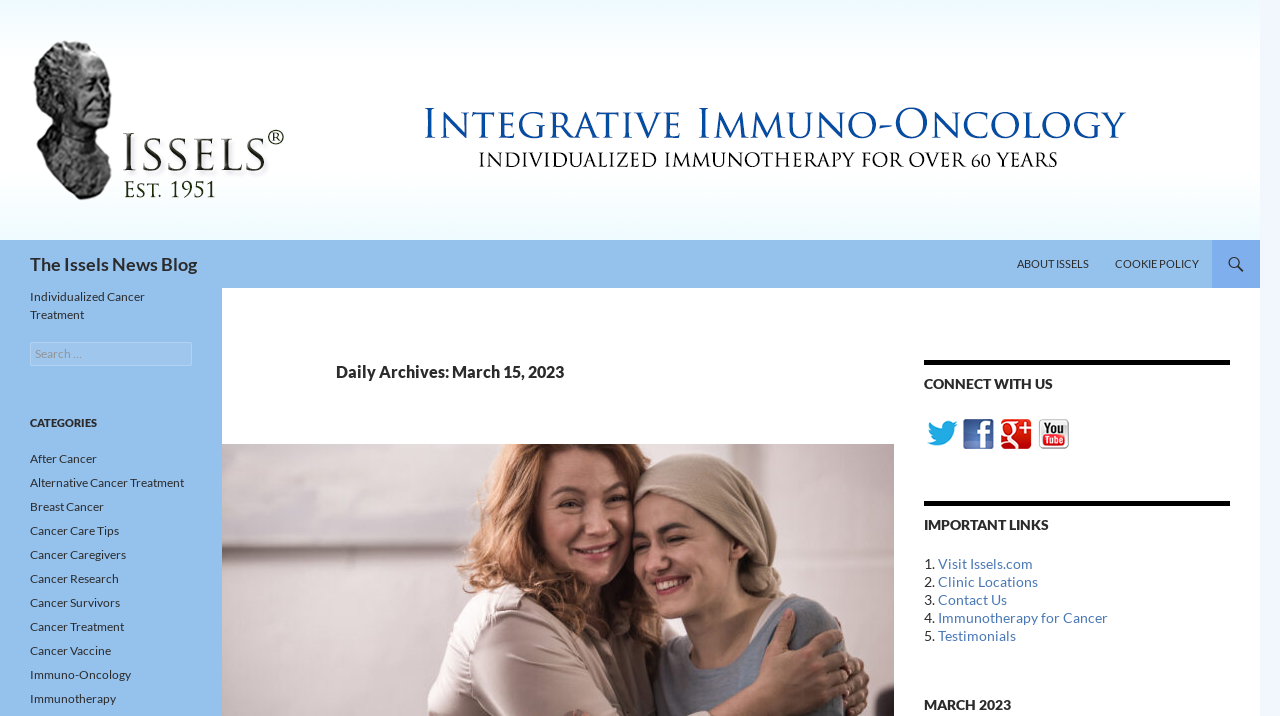Given the element description: "Immunotherapy", predict the bounding box coordinates of the UI element it refers to, using four float numbers between 0 and 1, i.e., [left, top, right, bottom].

[0.023, 0.965, 0.091, 0.986]